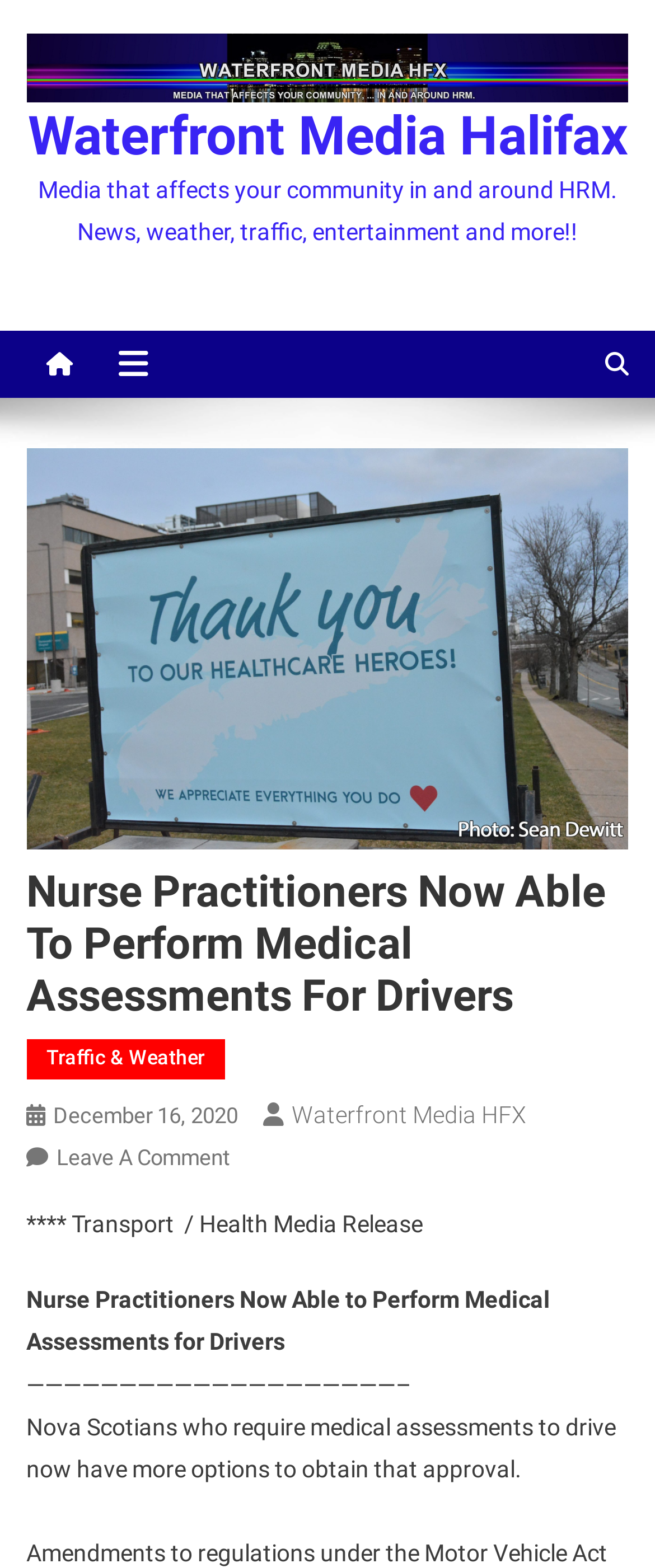For the element described, predict the bounding box coordinates as (top-left x, top-left y, bottom-right x, bottom-right y). All values should be between 0 and 1. Element description: December 16, 2020December 16, 2020

[0.081, 0.703, 0.363, 0.719]